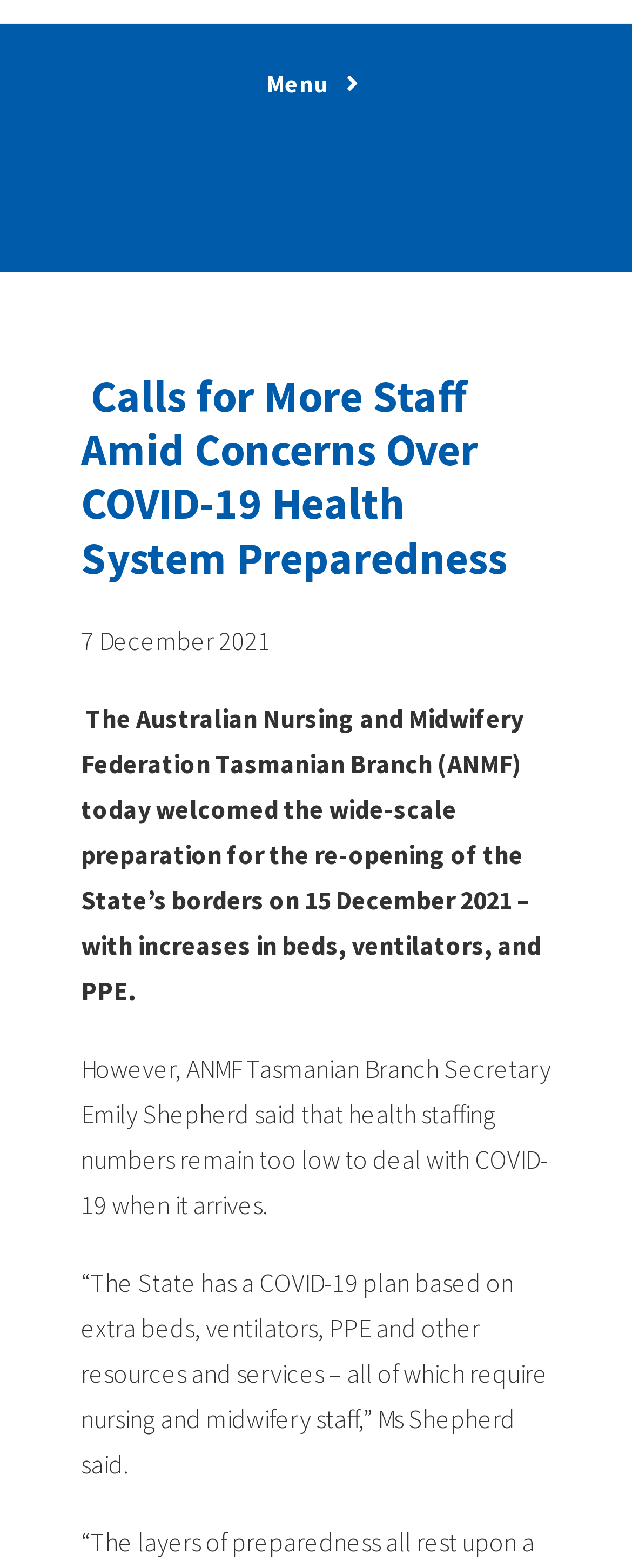Please find the bounding box coordinates in the format (top-left x, top-left y, bottom-right x, bottom-right y) for the given element description. Ensure the coordinates are floating point numbers between 0 and 1. Description: About

[0.077, 0.076, 0.923, 0.117]